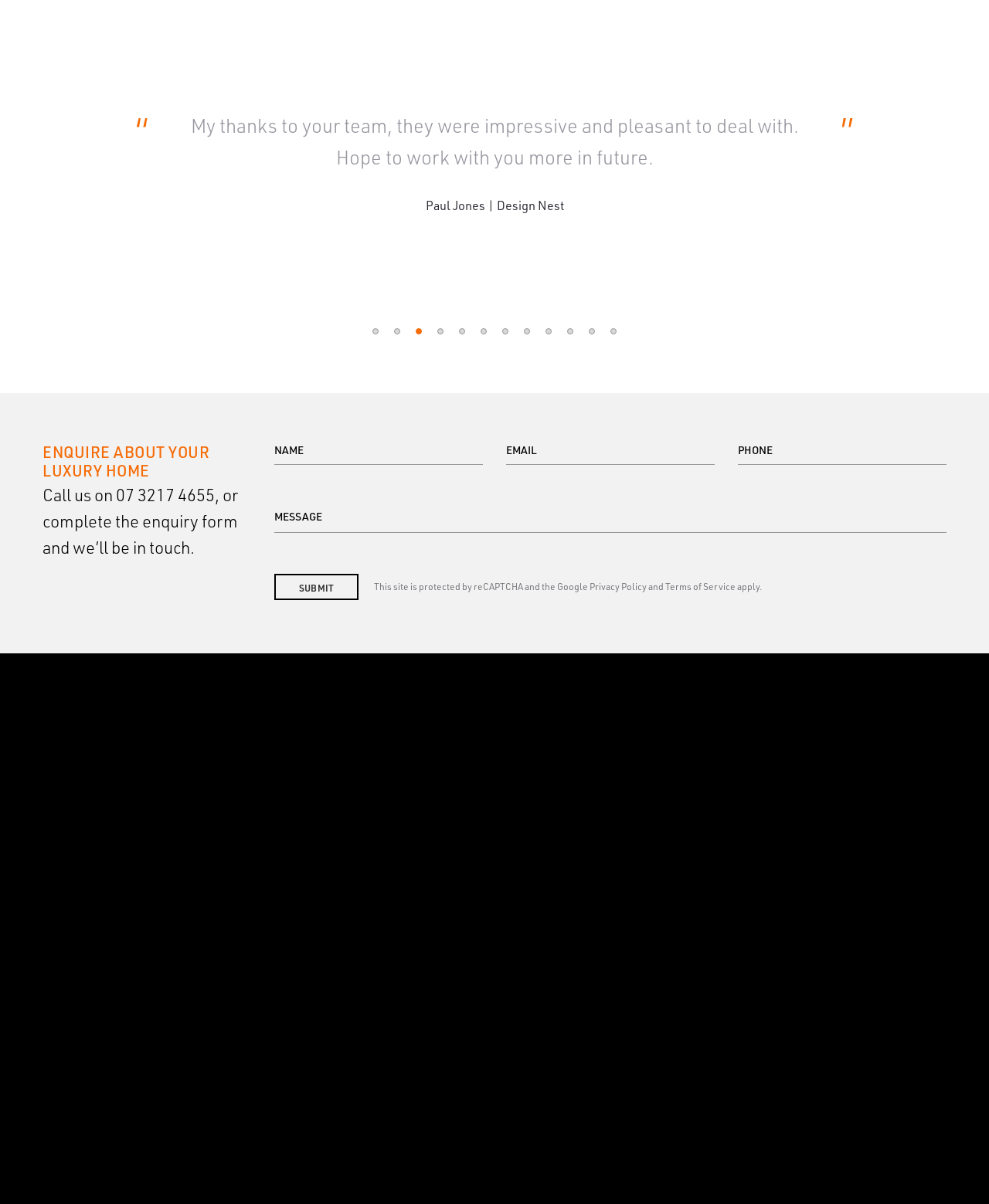Give a concise answer of one word or phrase to the question: 
What is the address of the company?

141 Logan Road, Woolloongabba, Qld 4102